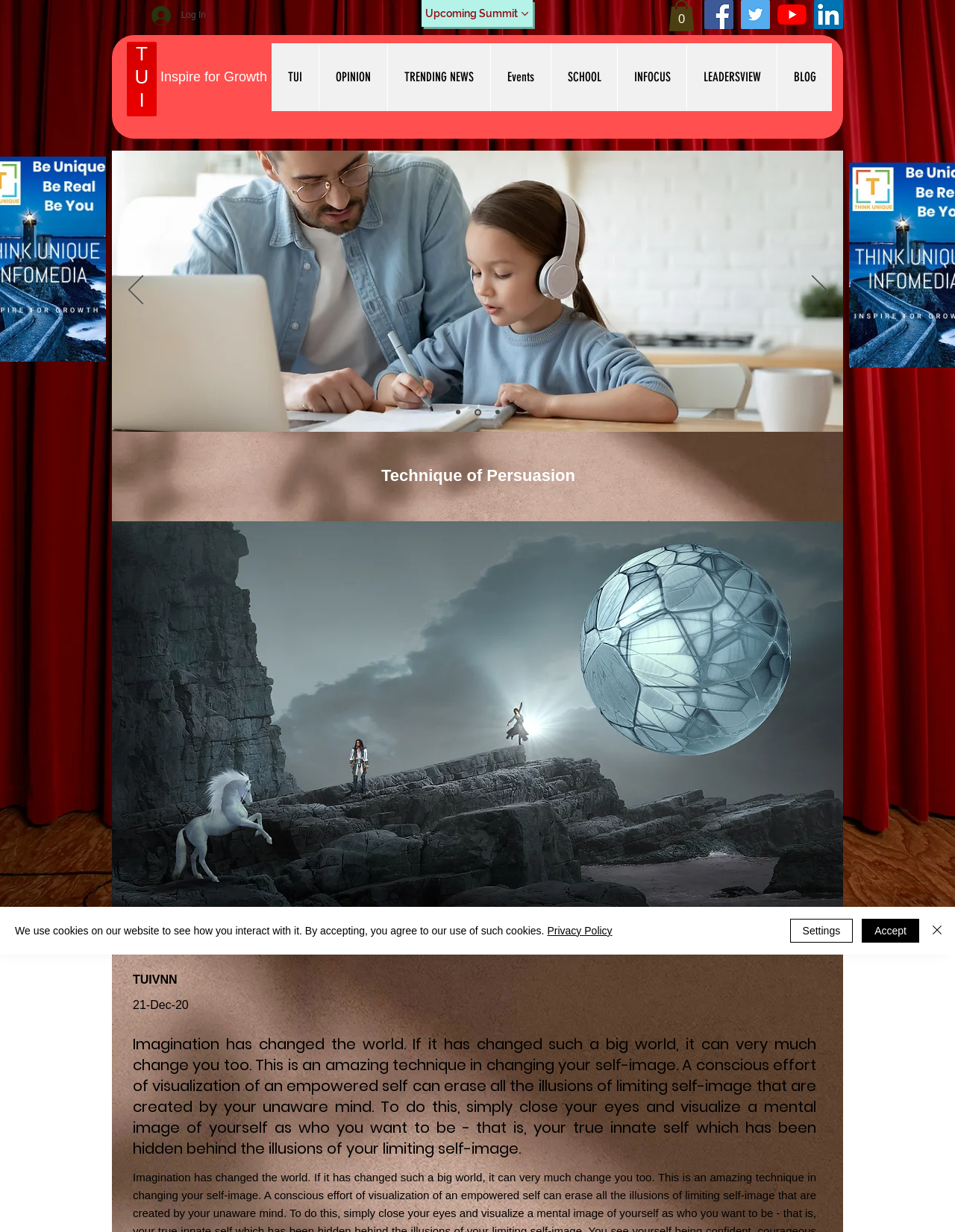What is the topic of the main content?
Look at the screenshot and respond with one word or a short phrase.

Technique of Persuasion